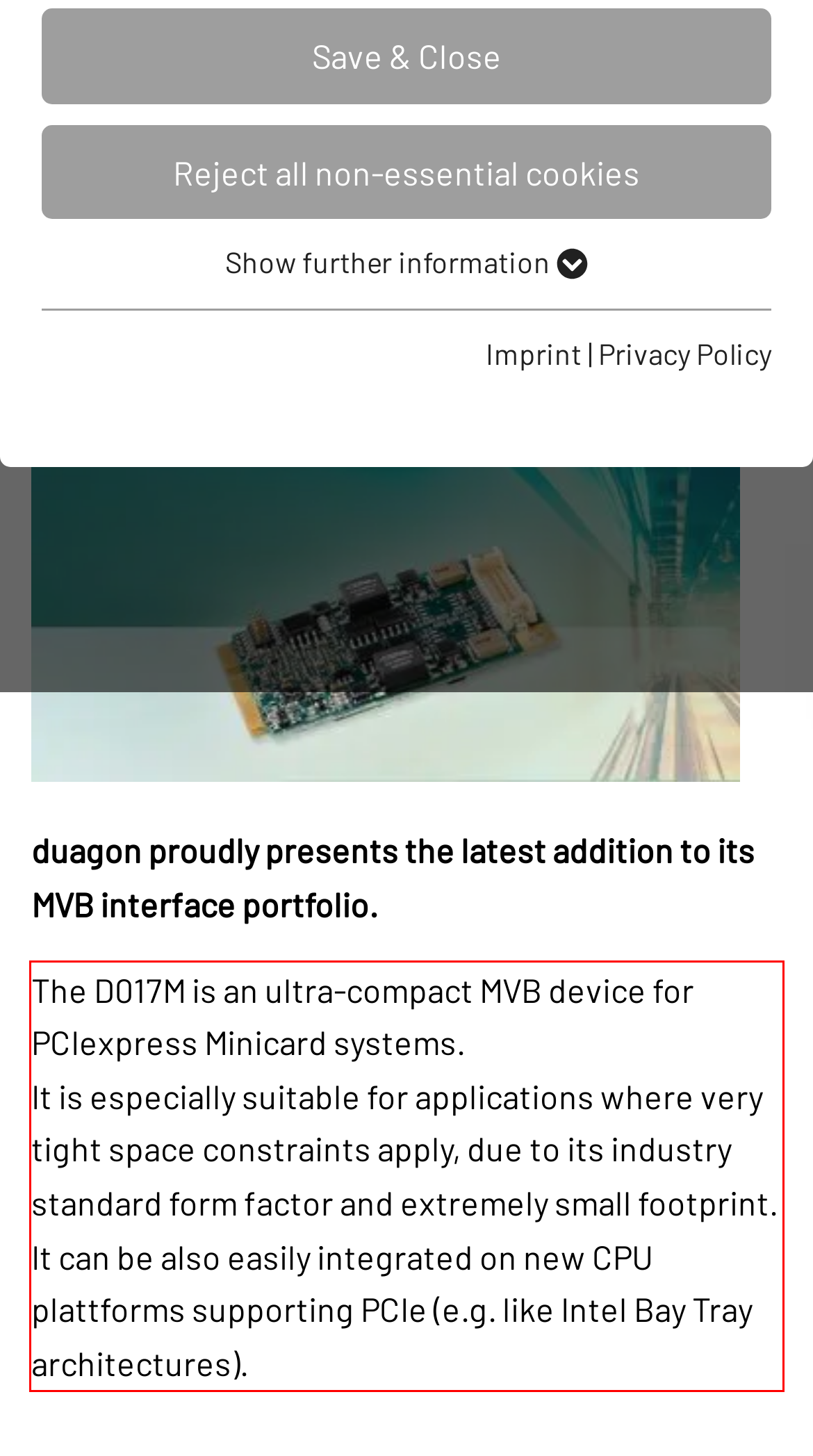Please examine the webpage screenshot and extract the text within the red bounding box using OCR.

The D017M is an ultra-compact MVB device for PCIexpress Minicard systems. It is especially suitable for applications where very tight space constraints apply, due to its industry standard form factor and extremely small footprint. It can be also easily integrated on new CPU plattforms supporting PCIe (e.g. like Intel Bay Tray architectures).